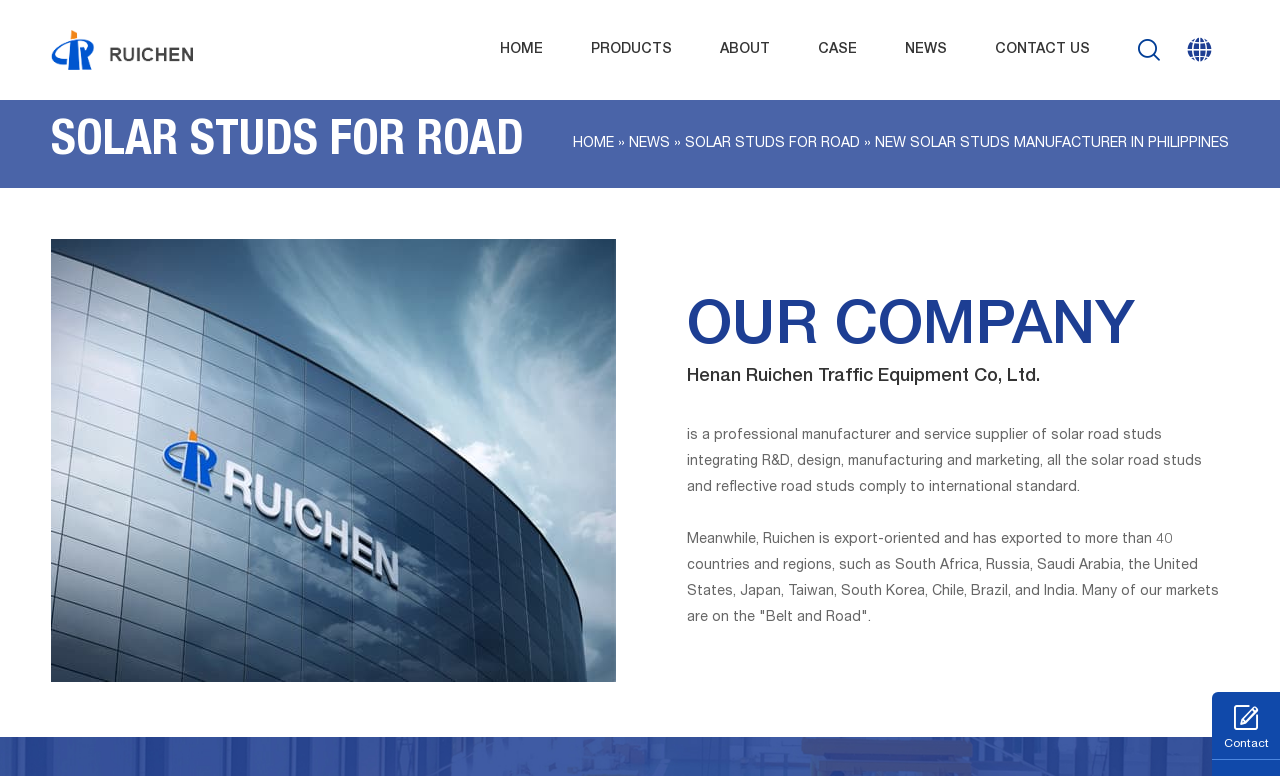Please give a succinct answer to the question in one word or phrase:
How many countries has the company exported to?

more than 40